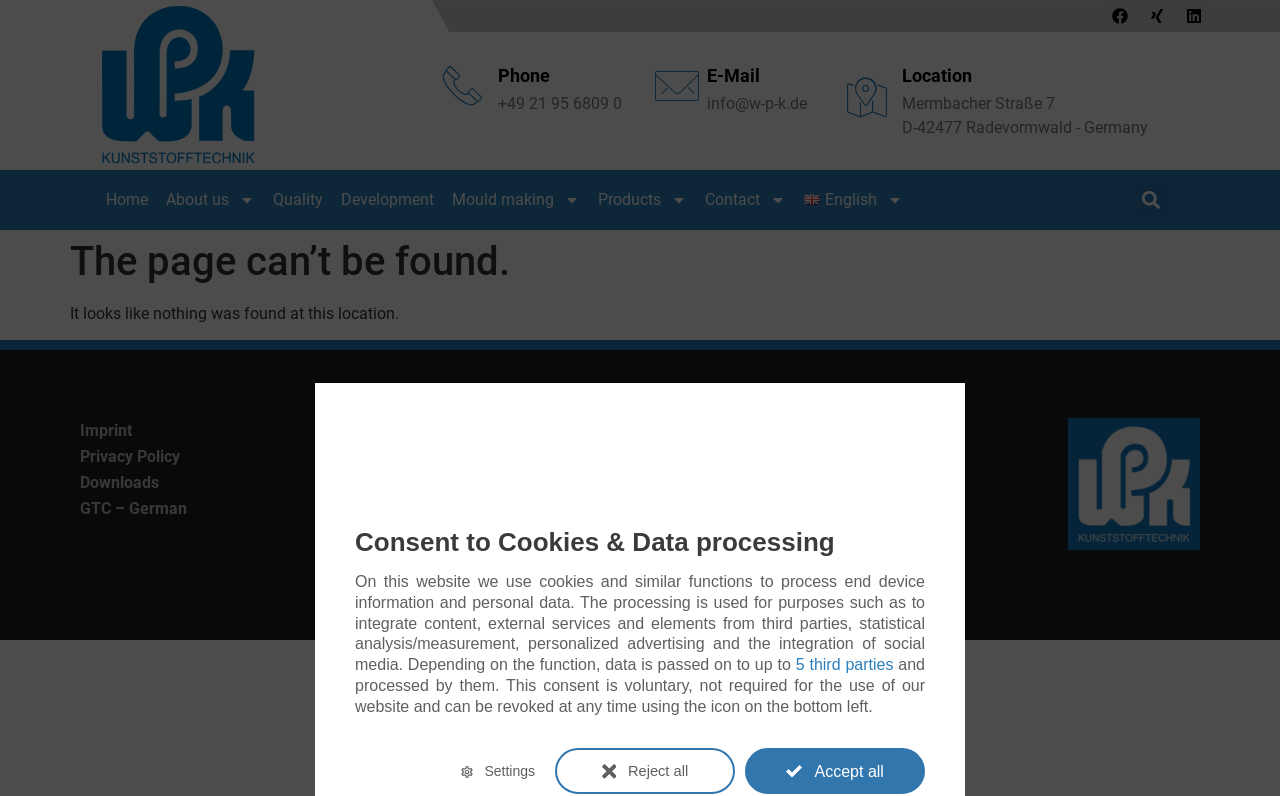Determine the coordinates of the bounding box that should be clicked to complete the instruction: "Check contact information". The coordinates should be represented by four float numbers between 0 and 1: [left, top, right, bottom].

[0.285, 0.527, 0.341, 0.551]